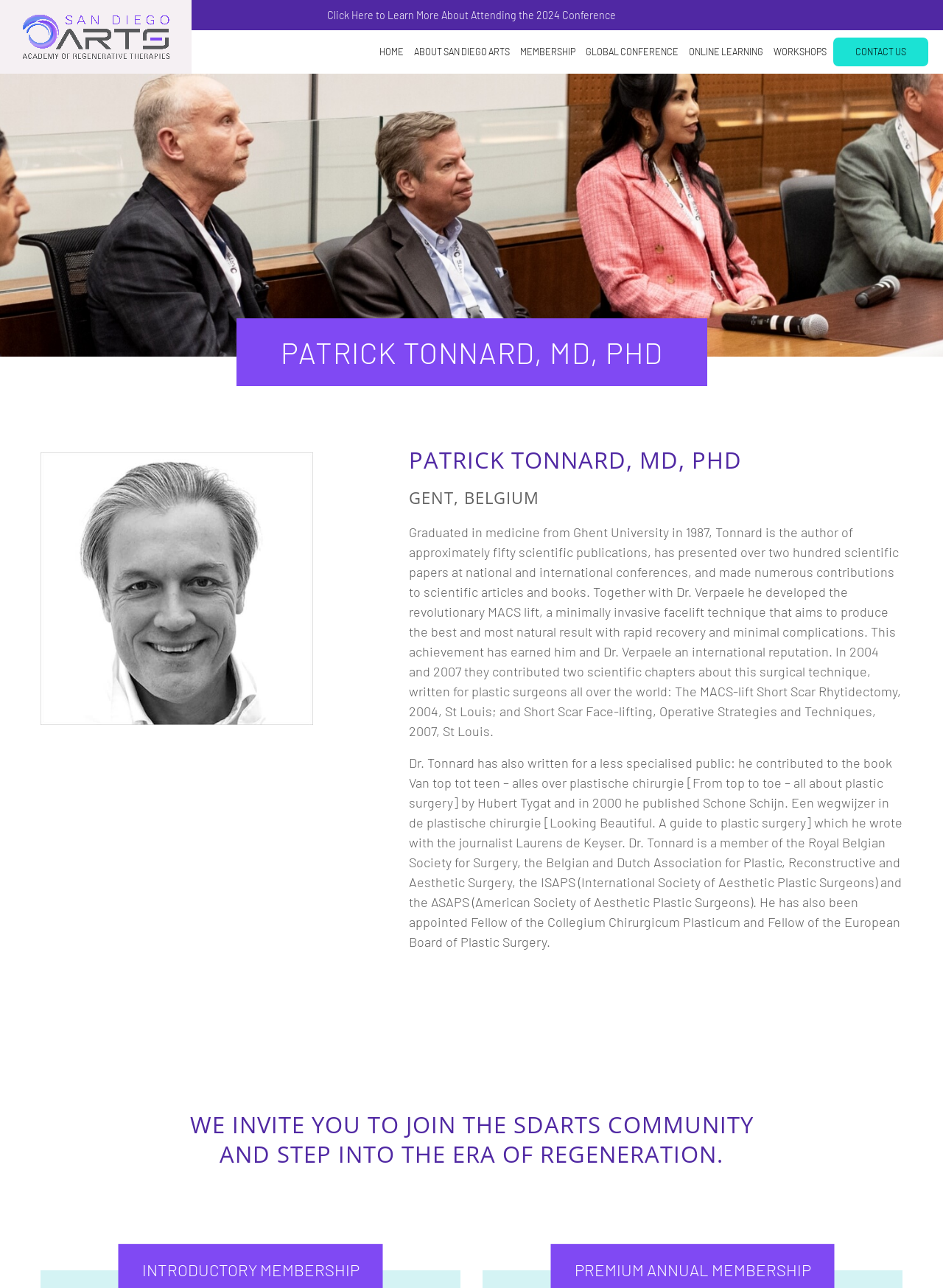Use a single word or phrase to answer the question:
What is the topic of the conference mentioned on this webpage?

Global Conference